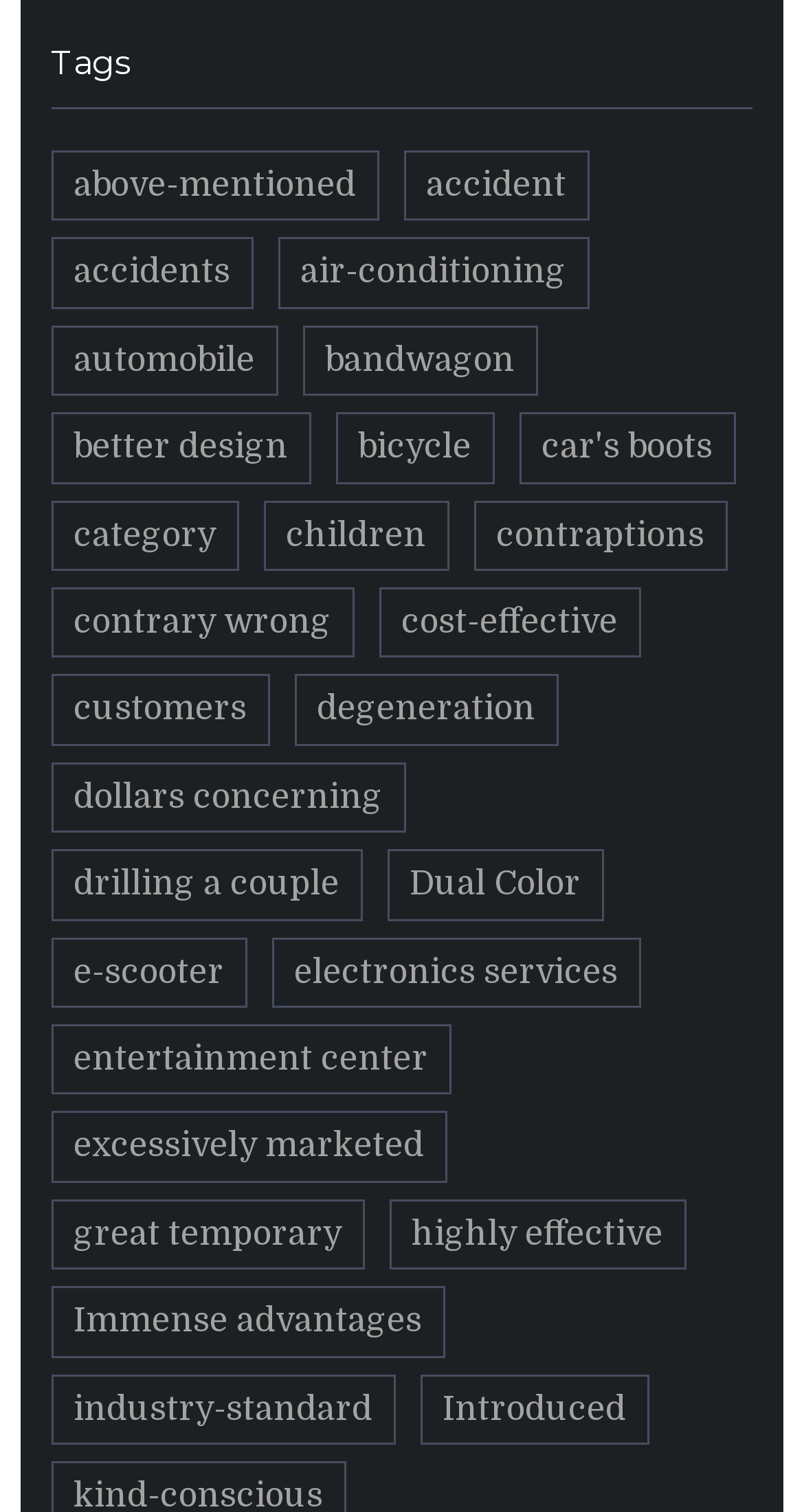What is the main category of the webpage?
Using the information from the image, answer the question thoroughly.

The main category of the webpage is 'Tags' because the heading element at the top of the webpage has the text 'Tags'.